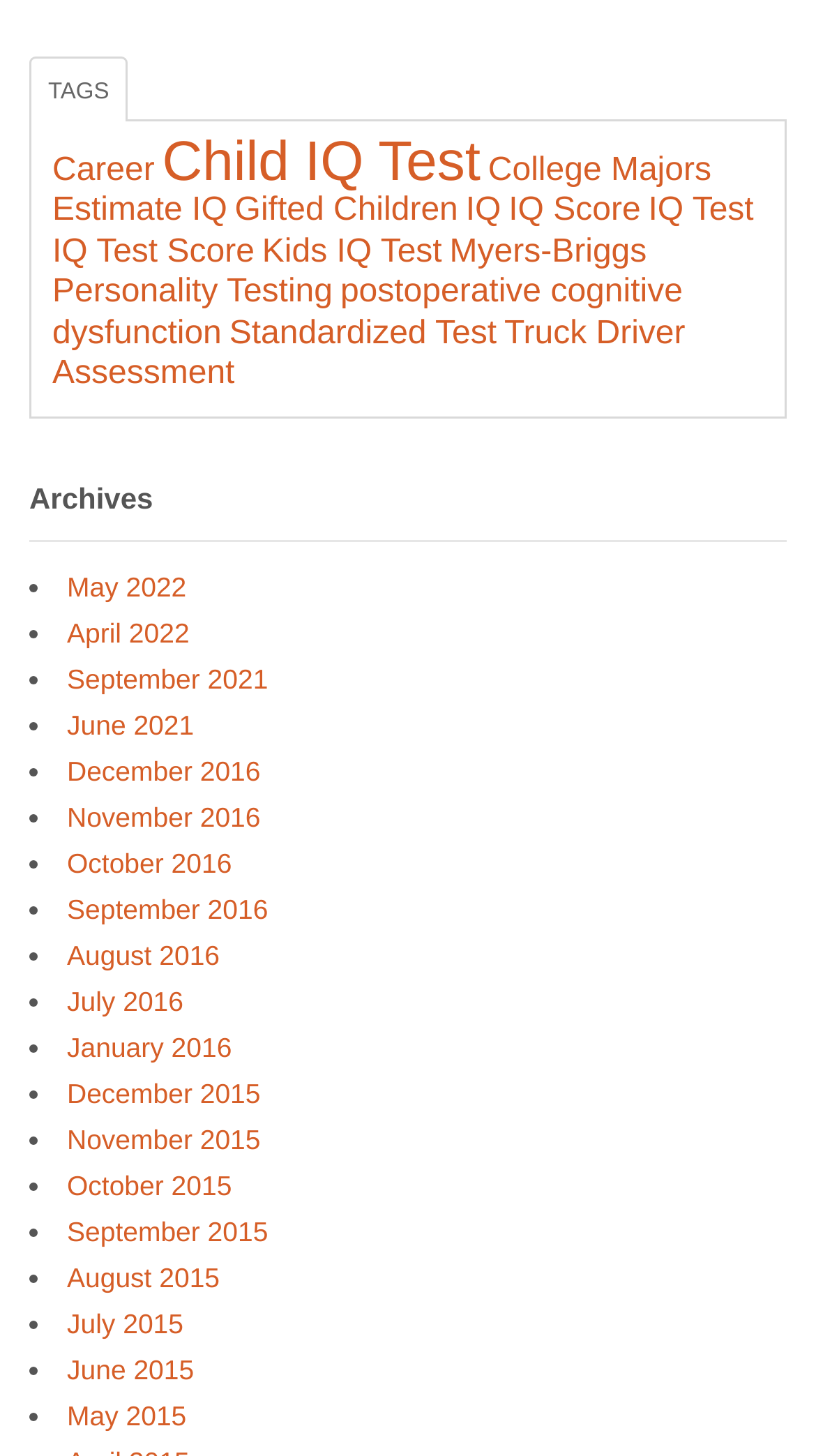Can you show the bounding box coordinates of the region to click on to complete the task described in the instruction: "View 'Child IQ Test'"?

[0.199, 0.089, 0.589, 0.132]